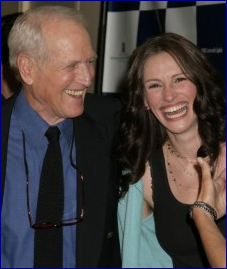Generate a detailed explanation of the scene depicted in the image.

In this heartwarming image, iconic actors Paul Newman and Julia Roberts share a joyful moment, displaying genuine smiles and laughter. Newman, renowned for his remarkable career in film, is seen with his signature charm, while Roberts radiates her infectious energy and charisma. Both actors have made significant contributions to Hollywood, with Roberts being celebrated for her performances in films like "Pretty Woman" and Newman for his roles in classics such as "Cool Hand Luke" and "The Hustler." This candid interaction highlights not just their individual talent but also the camaraderie they share, emblematic of the vibrant atmosphere at celebrity charity events in New York, where they often unite for meaningful causes.